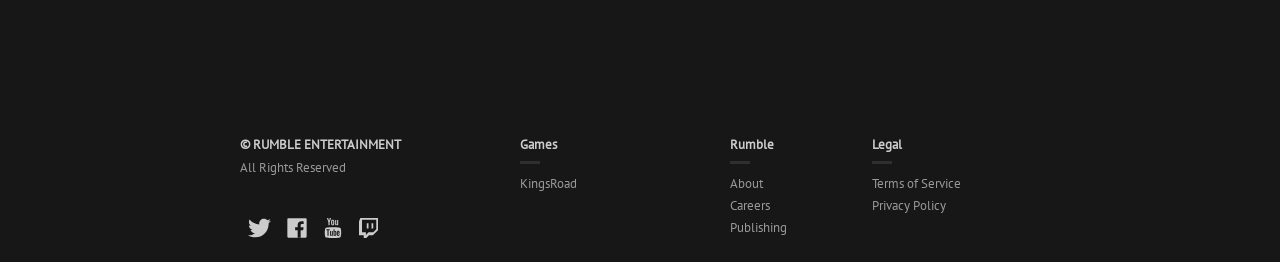What is the last link in the footer?
Refer to the image and give a detailed answer to the question.

I examined the links in the footer section of the webpage and found that the last link is 'Privacy Policy'.